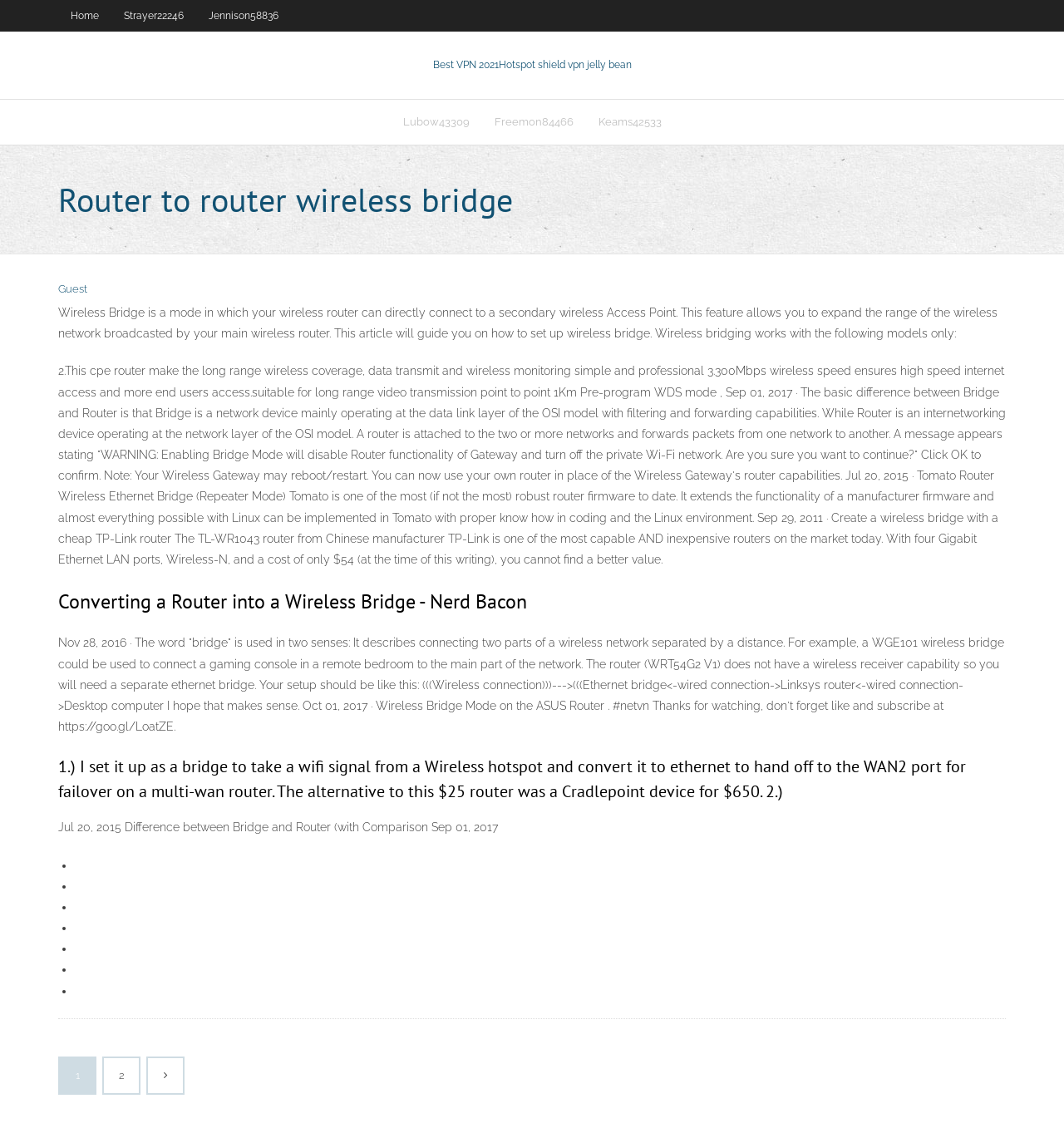Answer the question below using just one word or a short phrase: 
What is the difference between Bridge and Router?

Operating layers